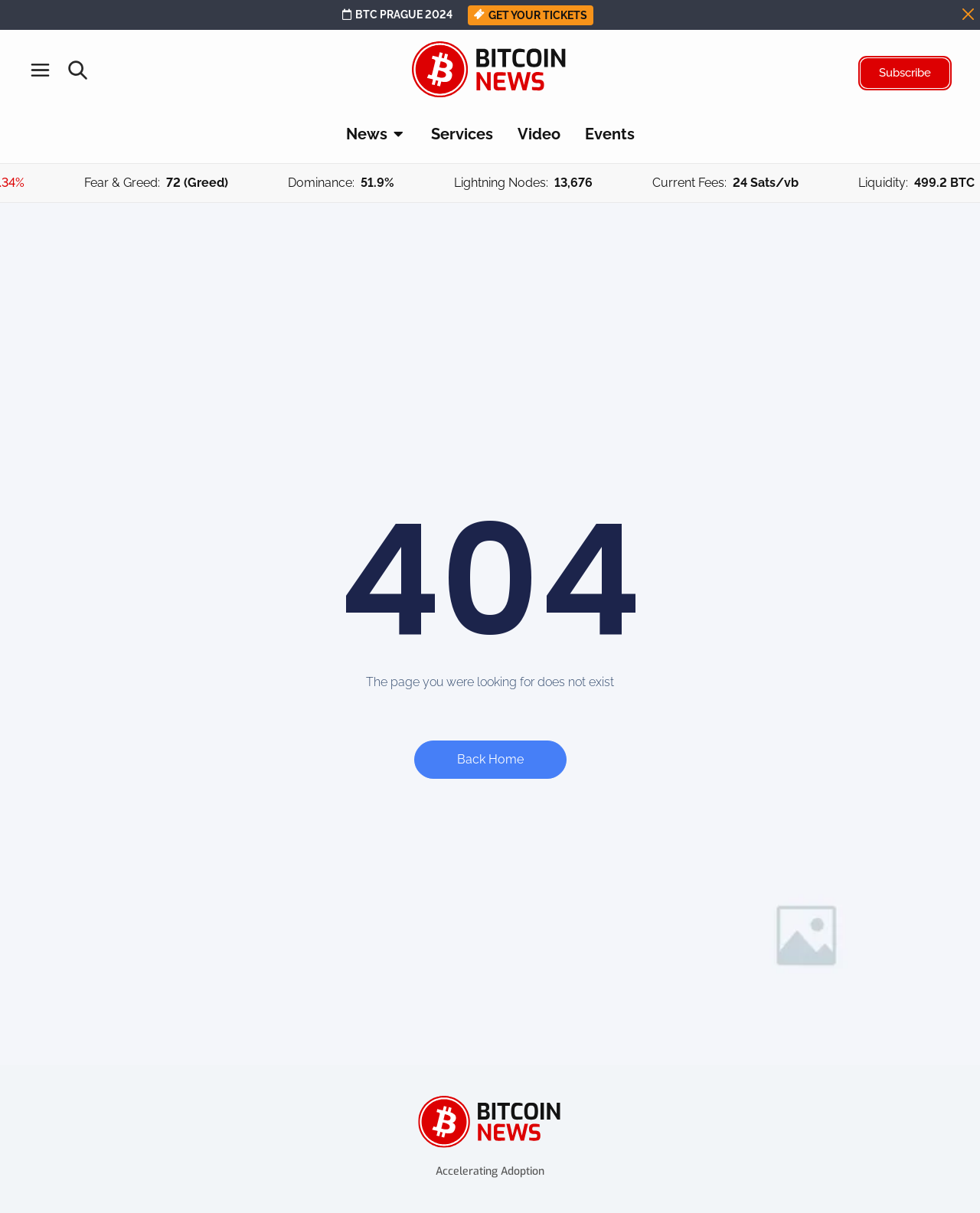Specify the bounding box coordinates of the area that needs to be clicked to achieve the following instruction: "Subscribe to the newsletter".

[0.878, 0.048, 0.969, 0.073]